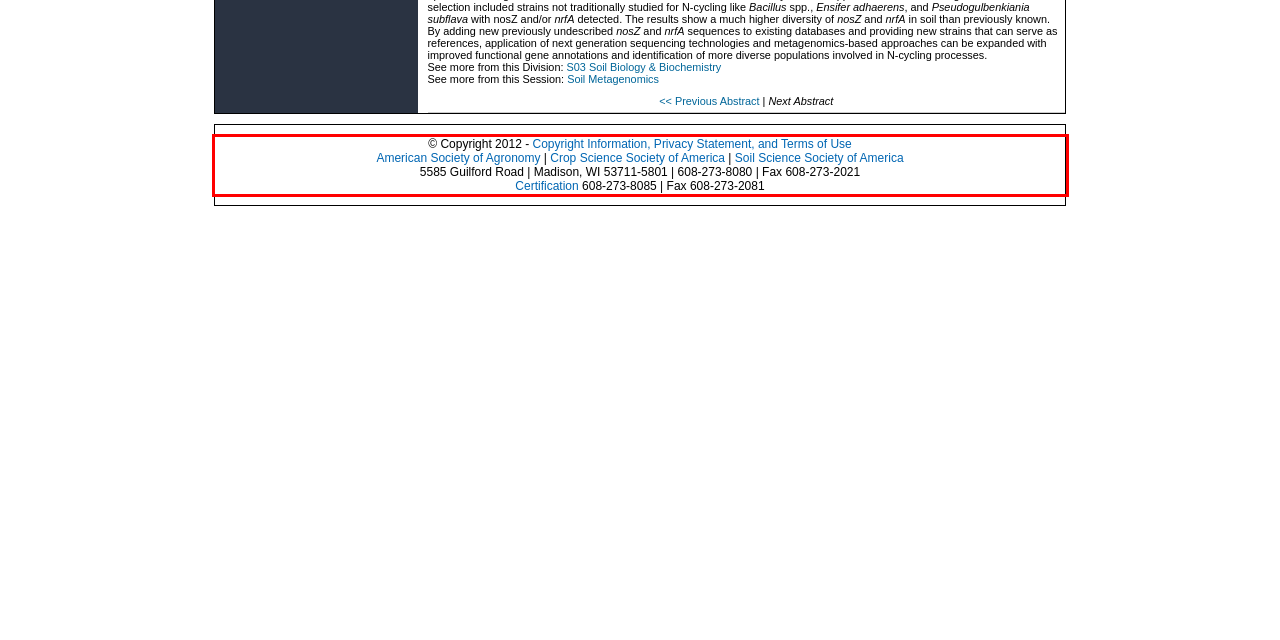With the given screenshot of a webpage, locate the red rectangle bounding box and extract the text content using OCR.

© Copyright 2012 - Copyright Information, Privacy Statement, and Terms of Use American Society of Agronomy | Crop Science Society of America | Soil Science Society of America 5585 Guilford Road | Madison, WI 53711-5801 | 608-273-8080 | Fax 608-273-2021 Certification 608-273-8085 | Fax 608-273-2081